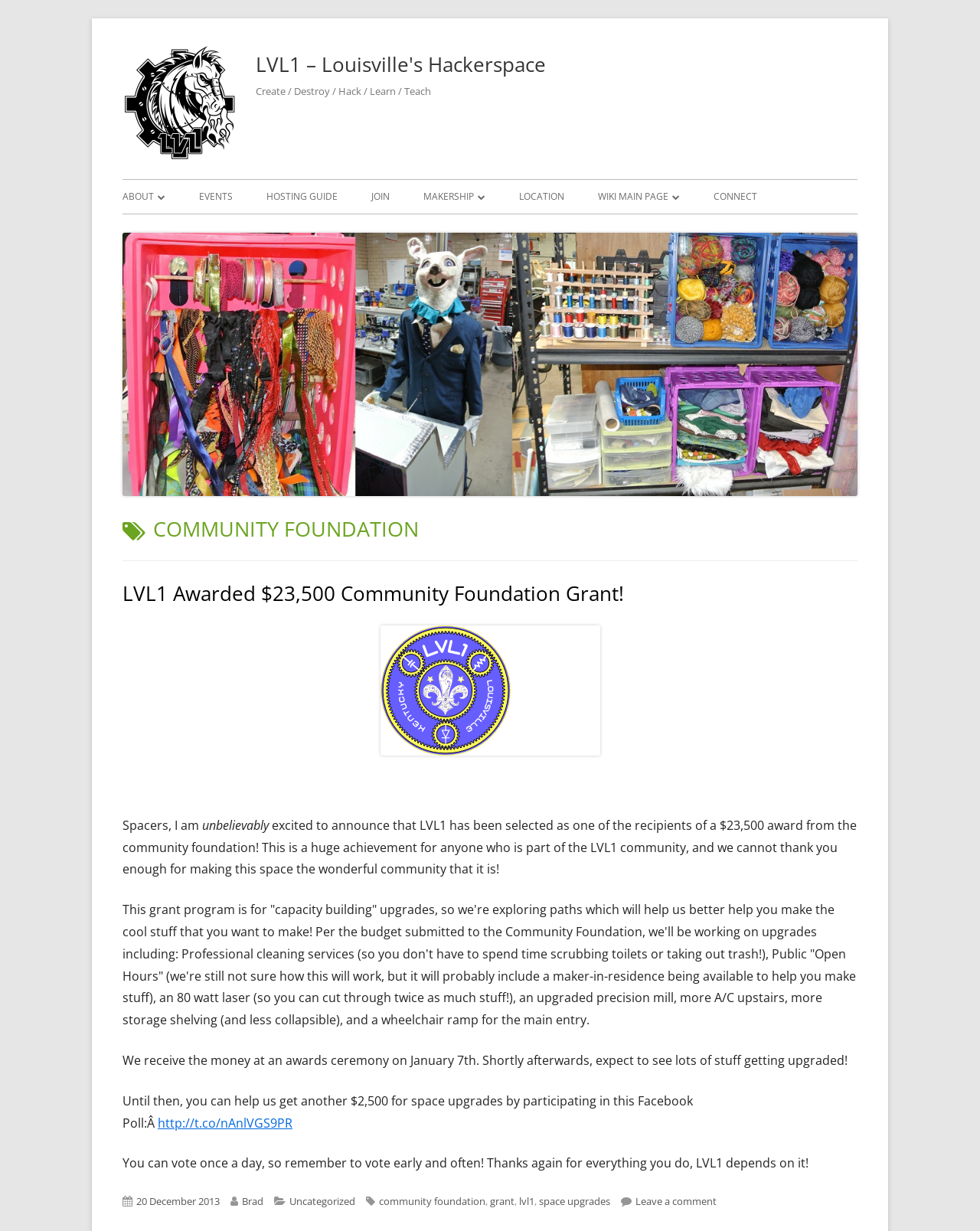Please locate the bounding box coordinates of the element that should be clicked to achieve the given instruction: "Fill in the contact form".

None